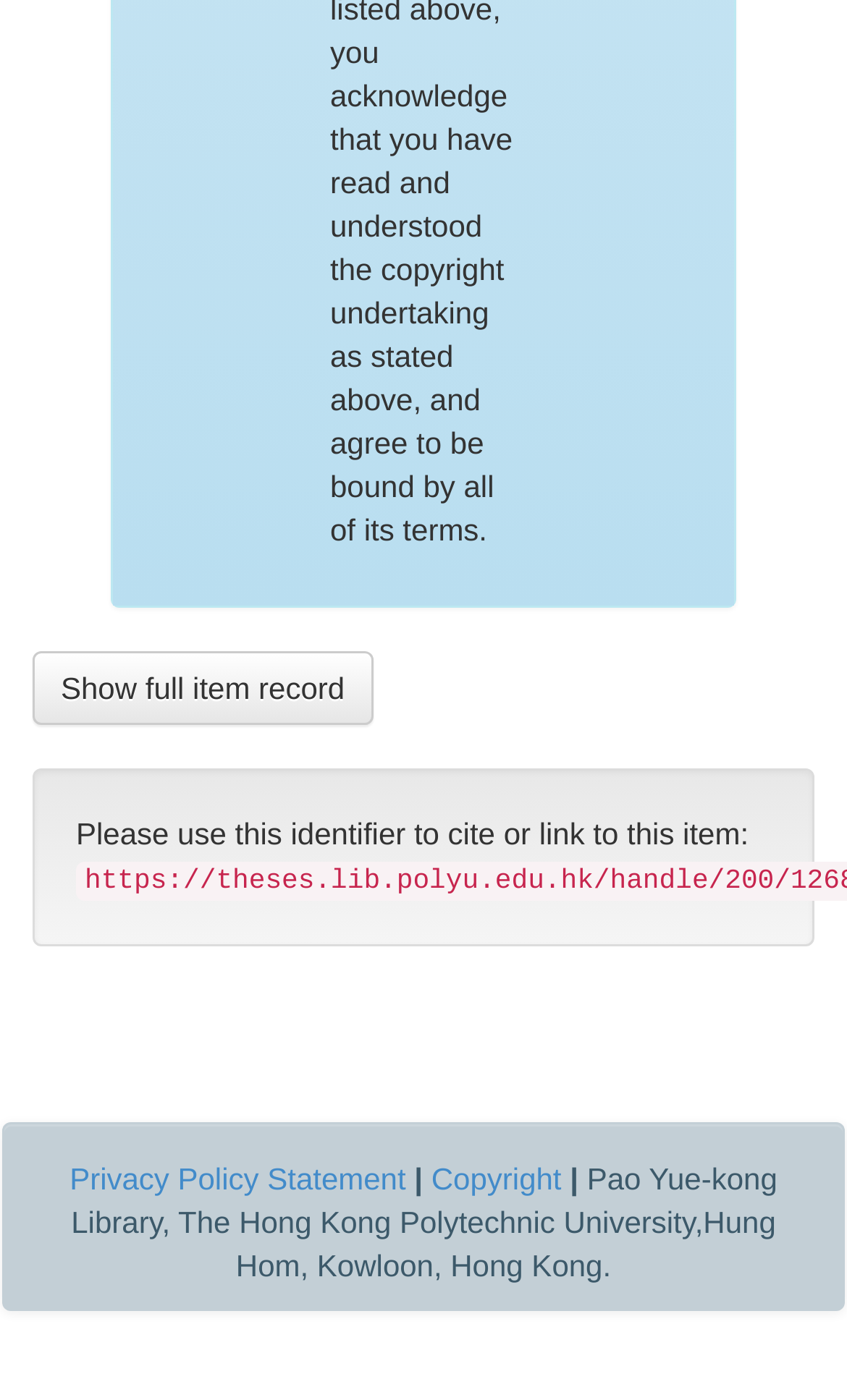Provide the bounding box coordinates of the HTML element described by the text: "Copyright".

[0.509, 0.829, 0.663, 0.854]